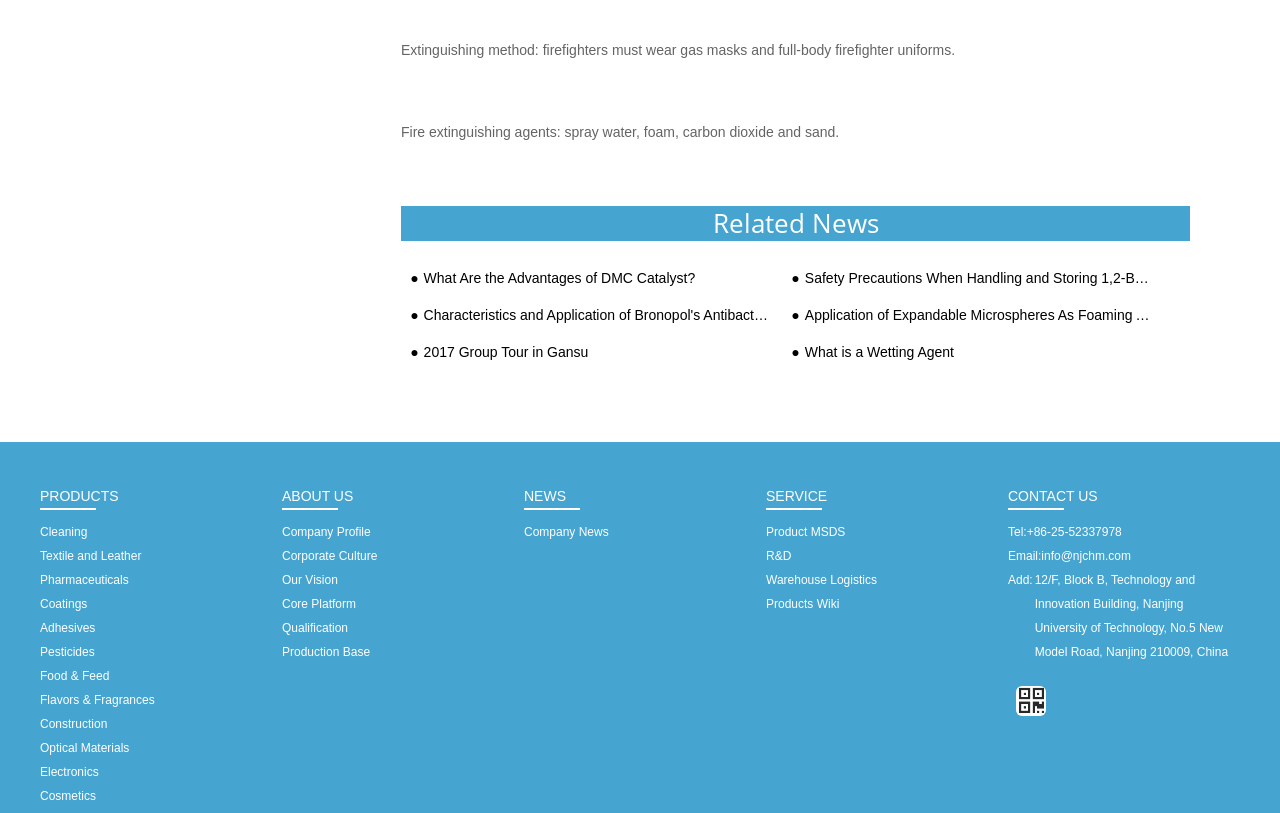Locate the bounding box coordinates of the clickable region necessary to complete the following instruction: "Contact us via phone". Provide the coordinates in the format of four float numbers between 0 and 1, i.e., [left, top, right, bottom].

[0.802, 0.645, 0.876, 0.662]